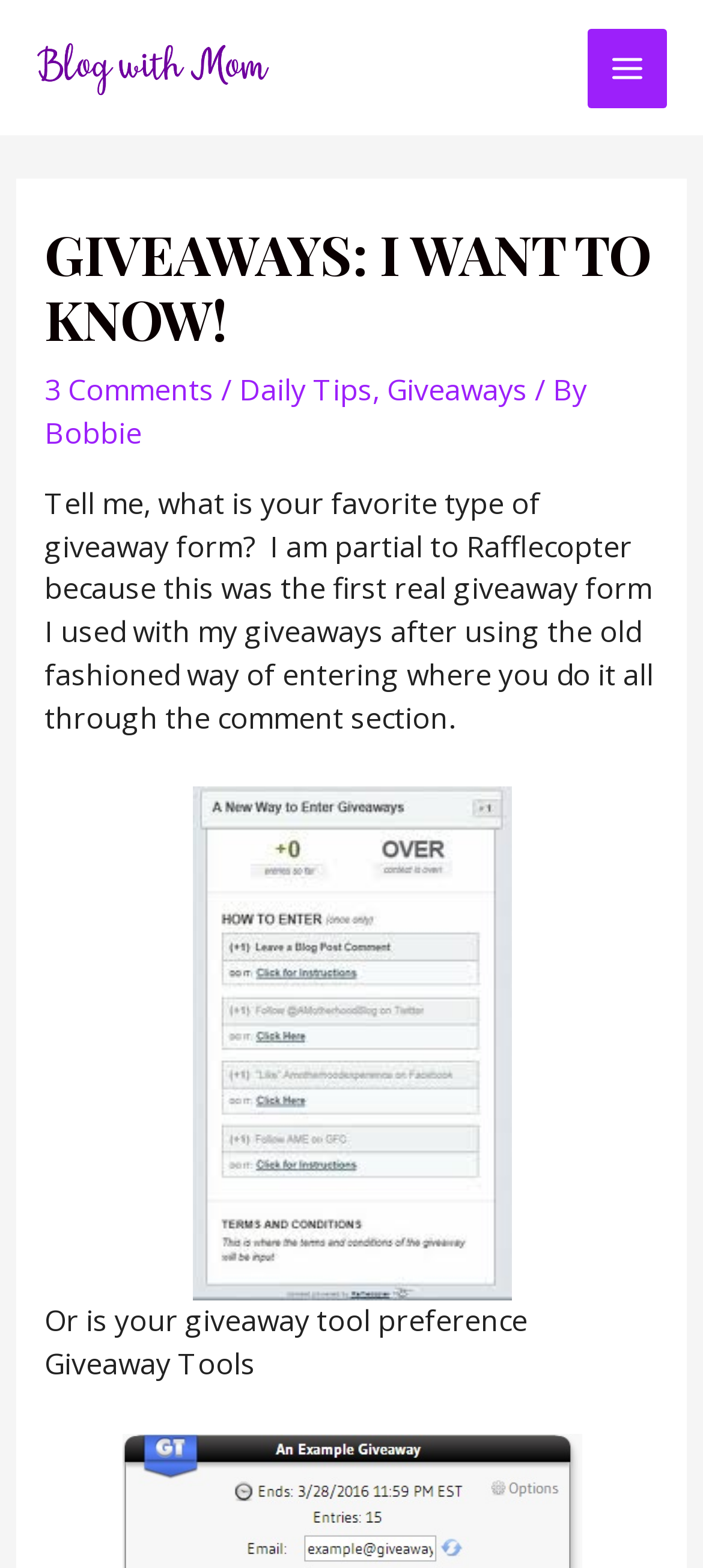Carefully examine the image and provide an in-depth answer to the question: How many links are there in the main menu?

The main menu is located at the top right corner of the webpage, and it has four links: '3 Comments', 'Daily Tips', 'Giveaways', and 'Bobbie'.